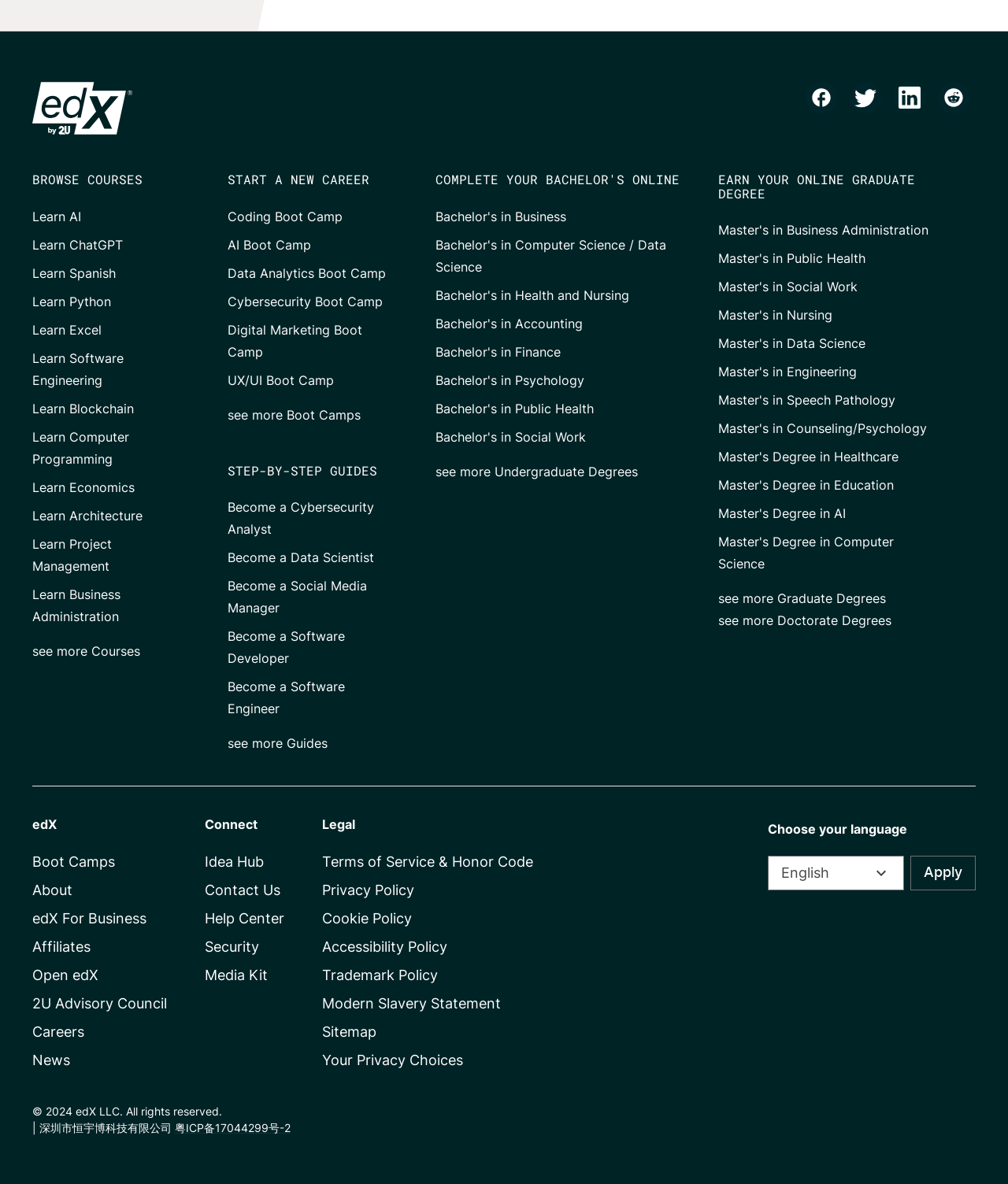Kindly provide the bounding box coordinates of the section you need to click on to fulfill the given instruction: "Scroll through the carousel".

None